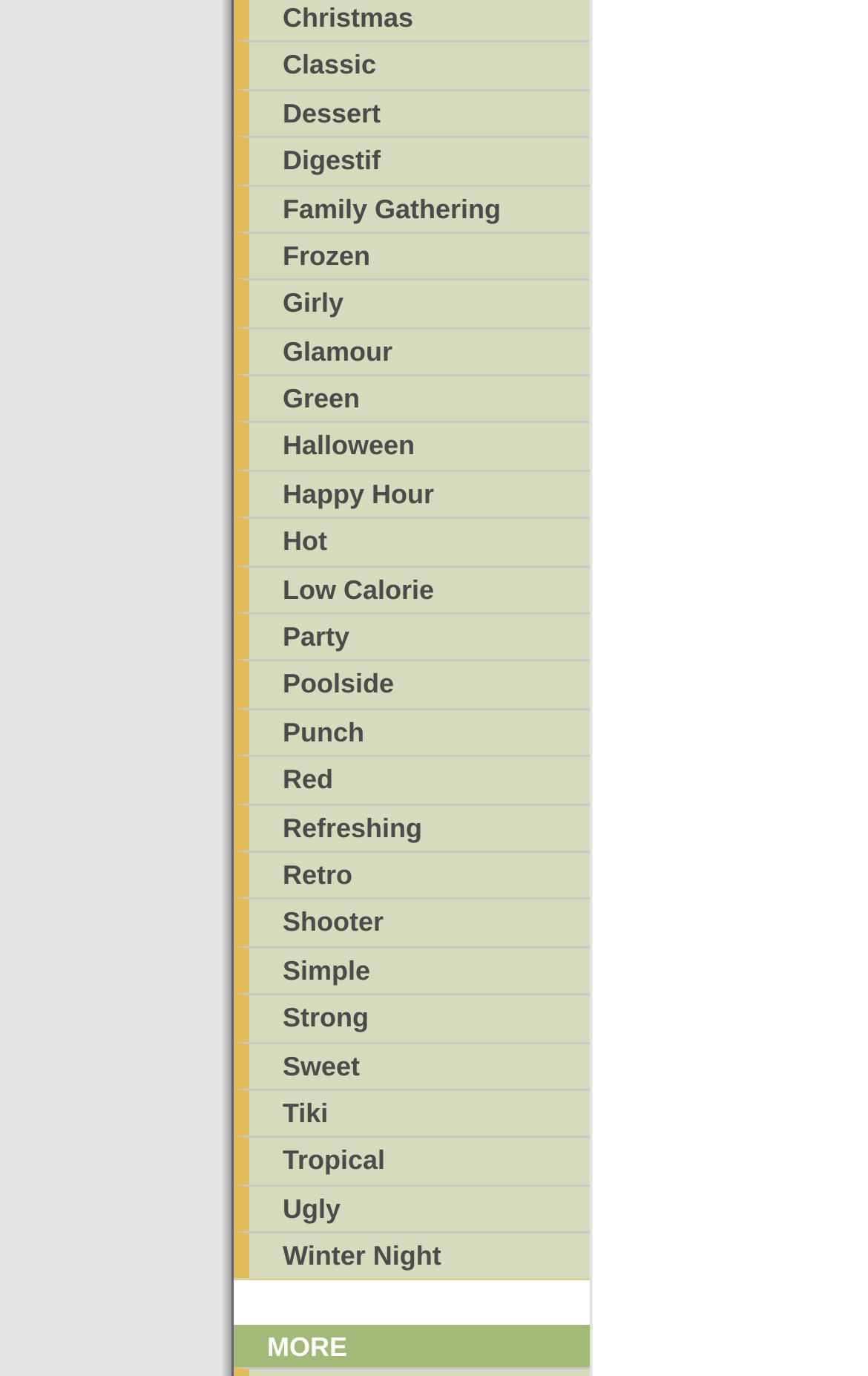Pinpoint the bounding box coordinates of the clickable area necessary to execute the following instruction: "choose Tropical". The coordinates should be given as four float numbers between 0 and 1, namely [left, top, right, bottom].

[0.269, 0.826, 0.679, 0.86]